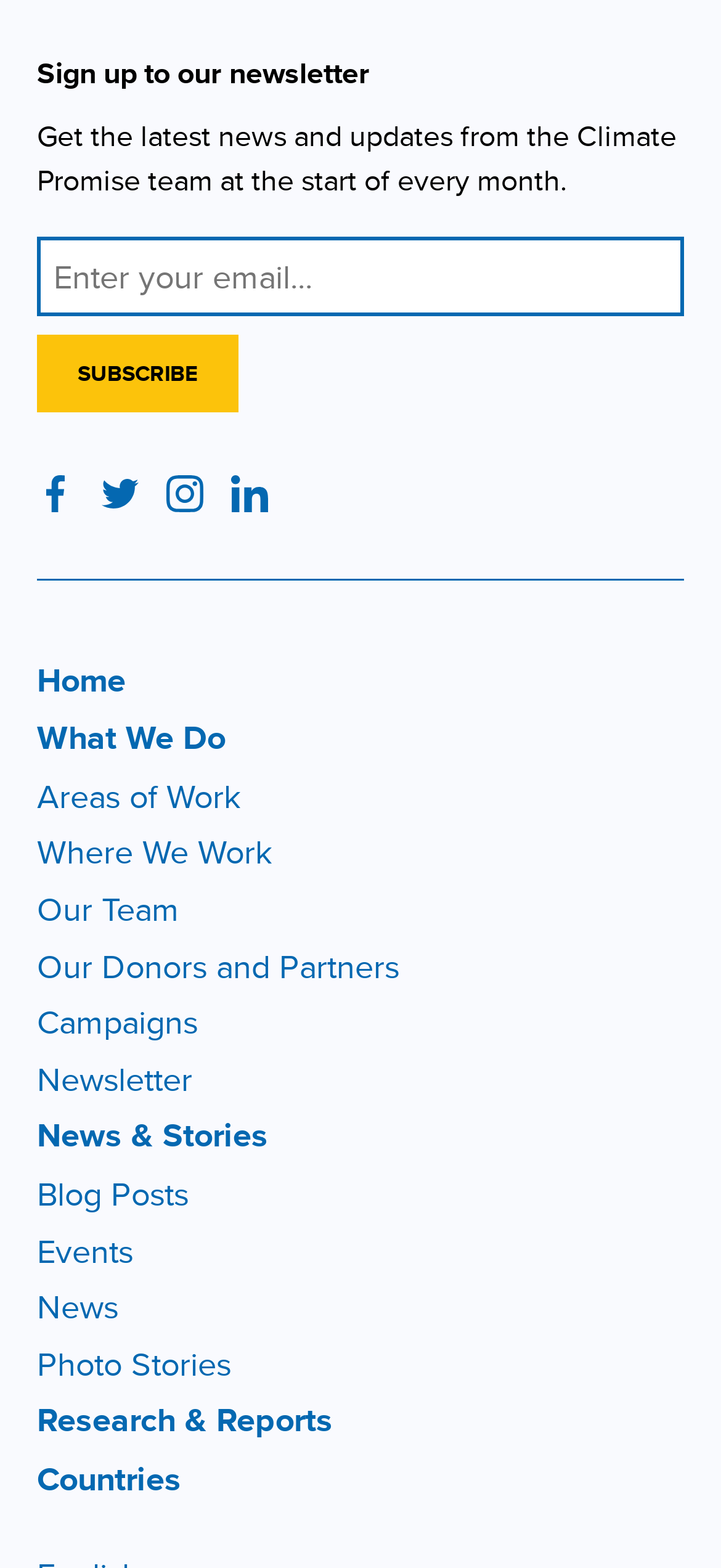Respond to the question below with a single word or phrase: How many social media links are available?

4